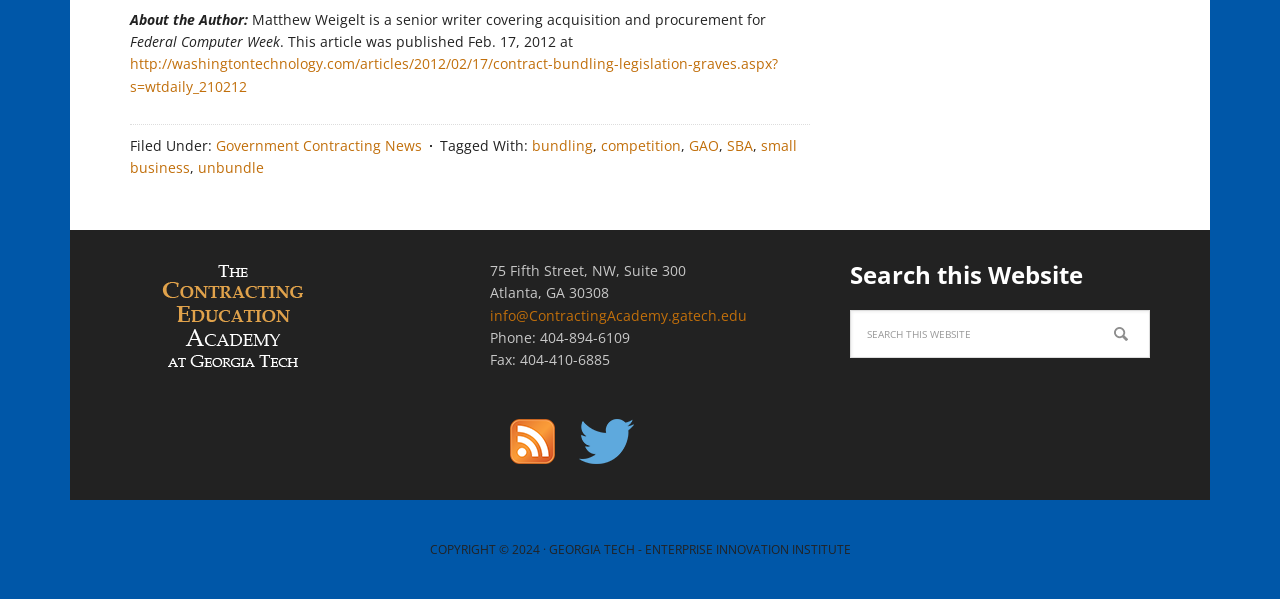Can you pinpoint the bounding box coordinates for the clickable element required for this instruction: "Fill in the 'Name' textbox"? The coordinates should be four float numbers between 0 and 1, i.e., [left, top, right, bottom].

None